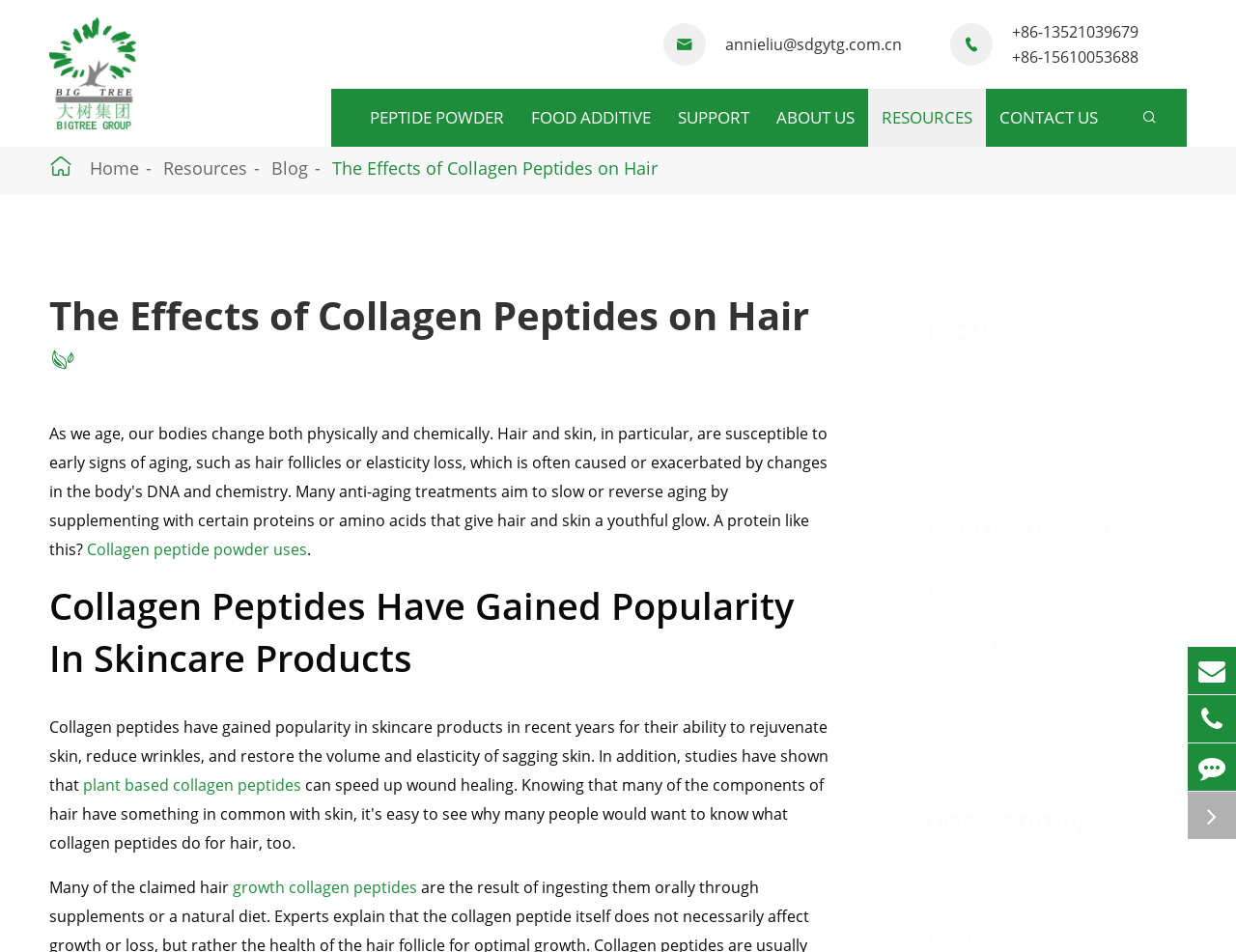Please find the top heading of the webpage and generate its text.

The Effects of Collagen Peptides on Hair